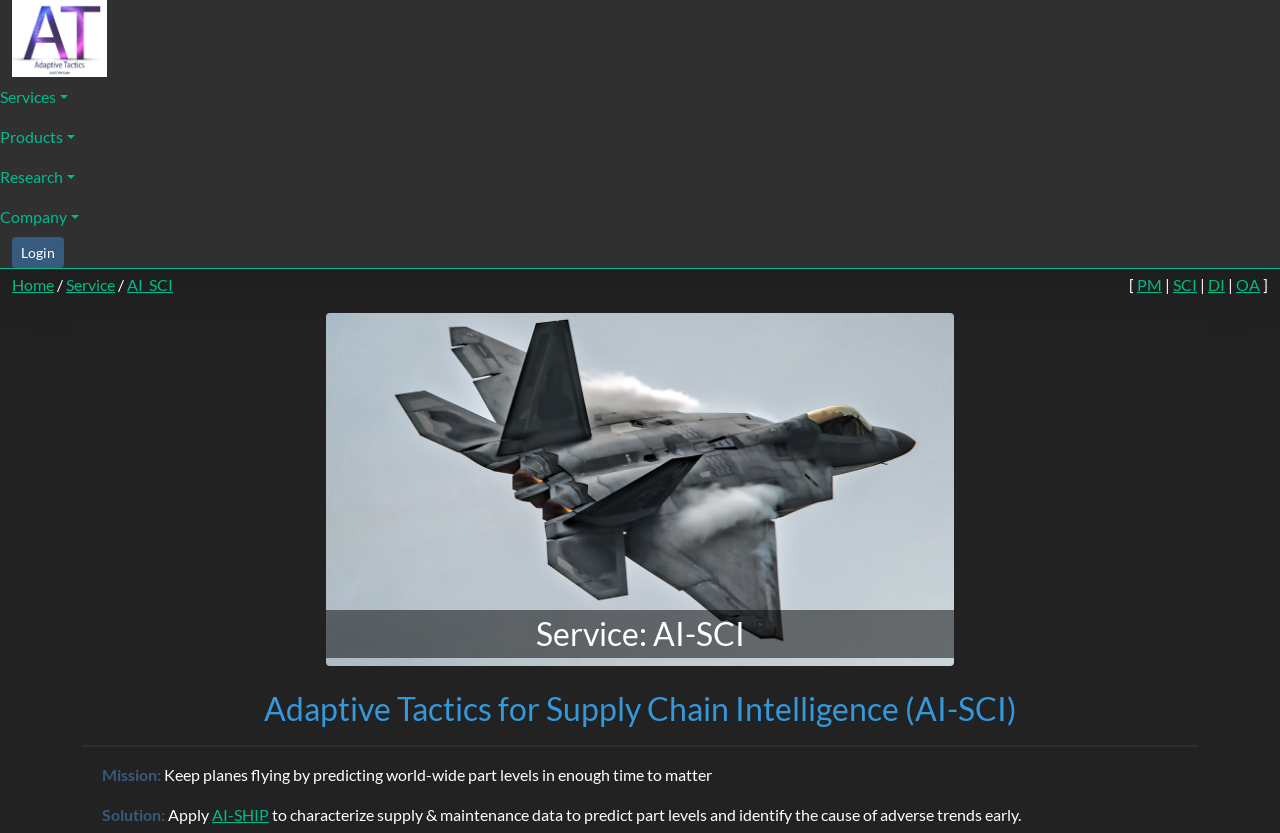What is the main service offered by Adaptive Tactics?
Please elaborate on the answer to the question with detailed information.

Based on the webpage, the main service offered by Adaptive Tactics is AI-SCI, which is mentioned in the heading 'Service: AI-SCI' and also in the link 'AI_SCI'. This suggests that AI-SCI is a key service provided by the company.